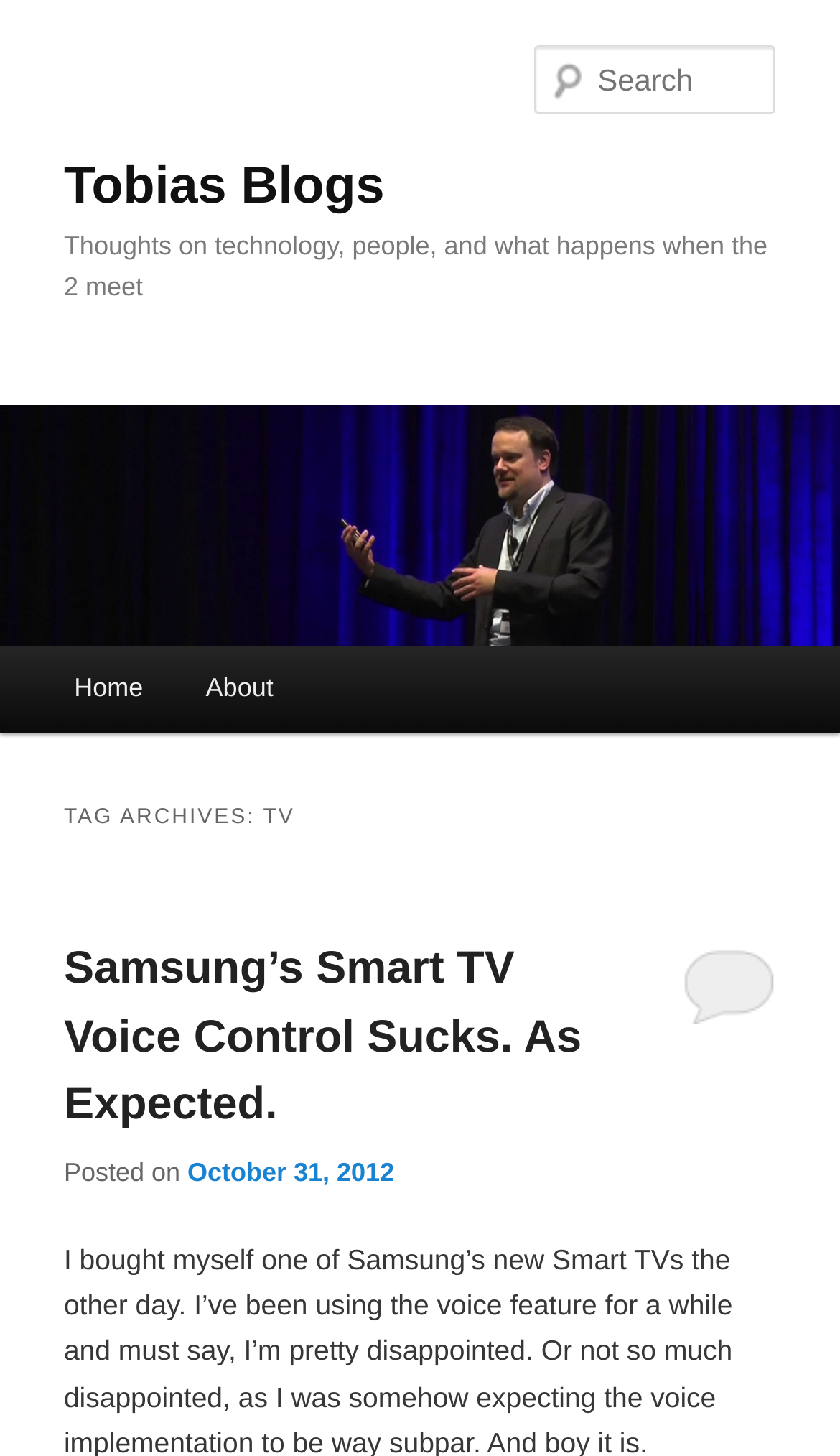What is the date of the first blog post?
Please provide an in-depth and detailed response to the question.

The date of the first blog post can be found in the link element with the text 'October 31, 2012' which is located below the title of the first blog post.